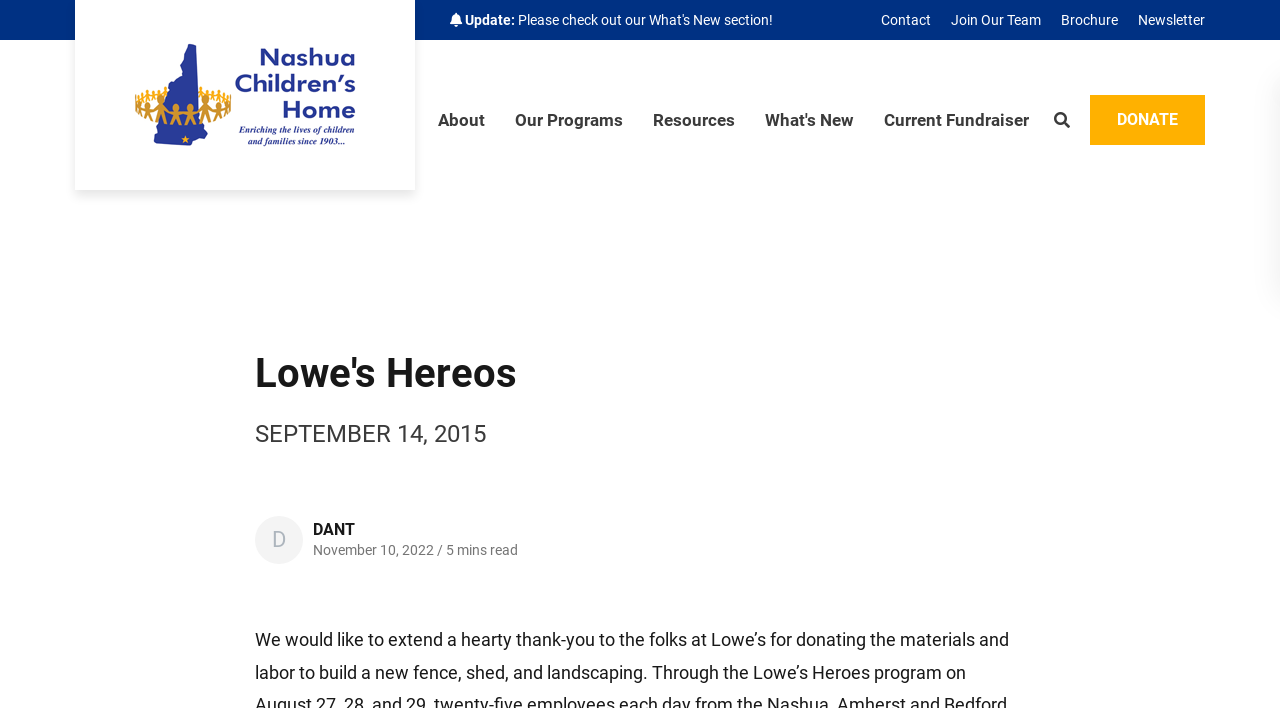Please determine the bounding box coordinates for the element that should be clicked to follow these instructions: "Click the Contact link".

[0.688, 0.017, 0.727, 0.039]